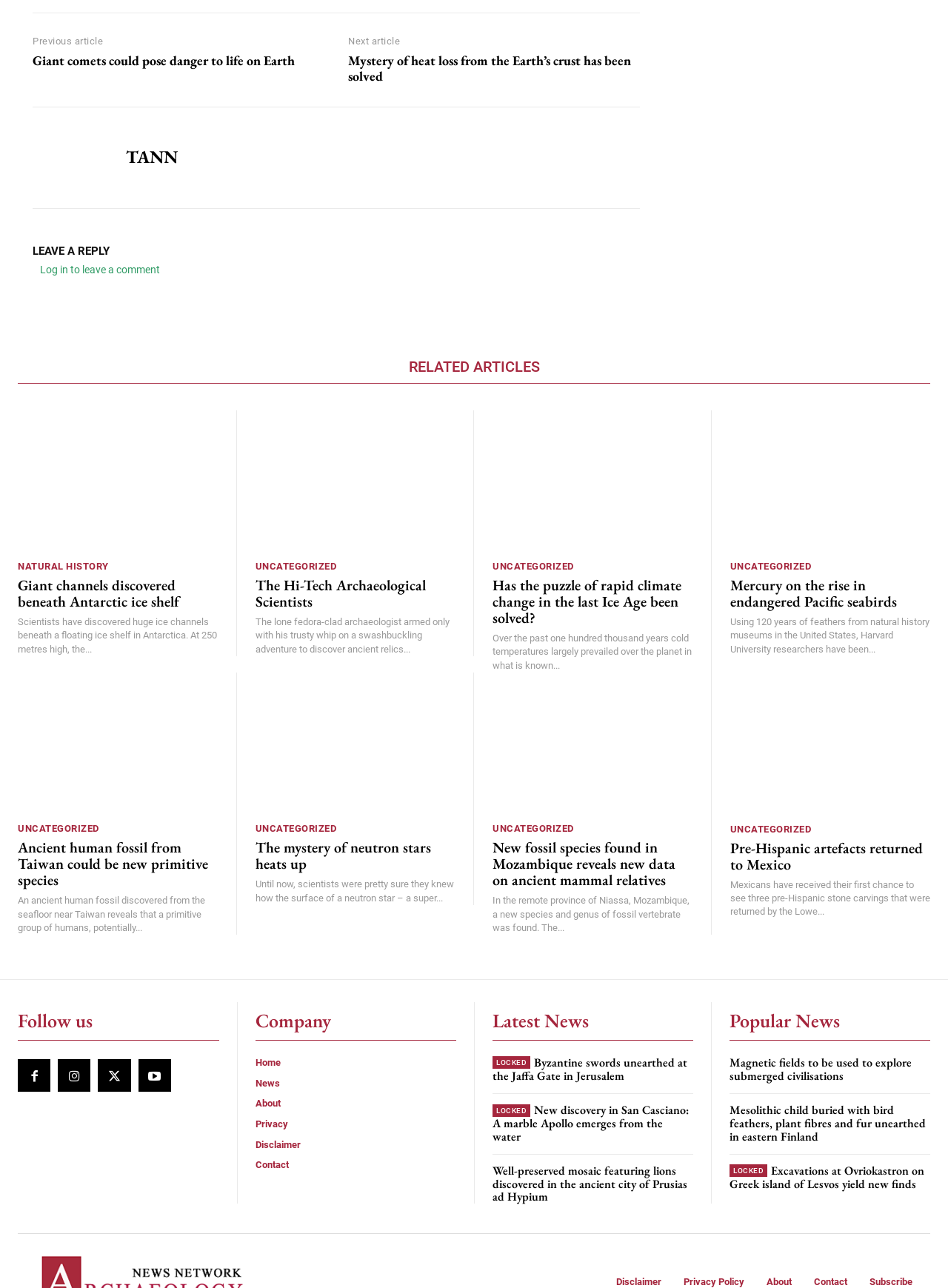Based on the element description, predict the bounding box coordinates (top-left x, top-left y, bottom-right x, bottom-right y) for the UI element in the screenshot: parent_node: TANN title="TANN"

[0.034, 0.095, 0.109, 0.15]